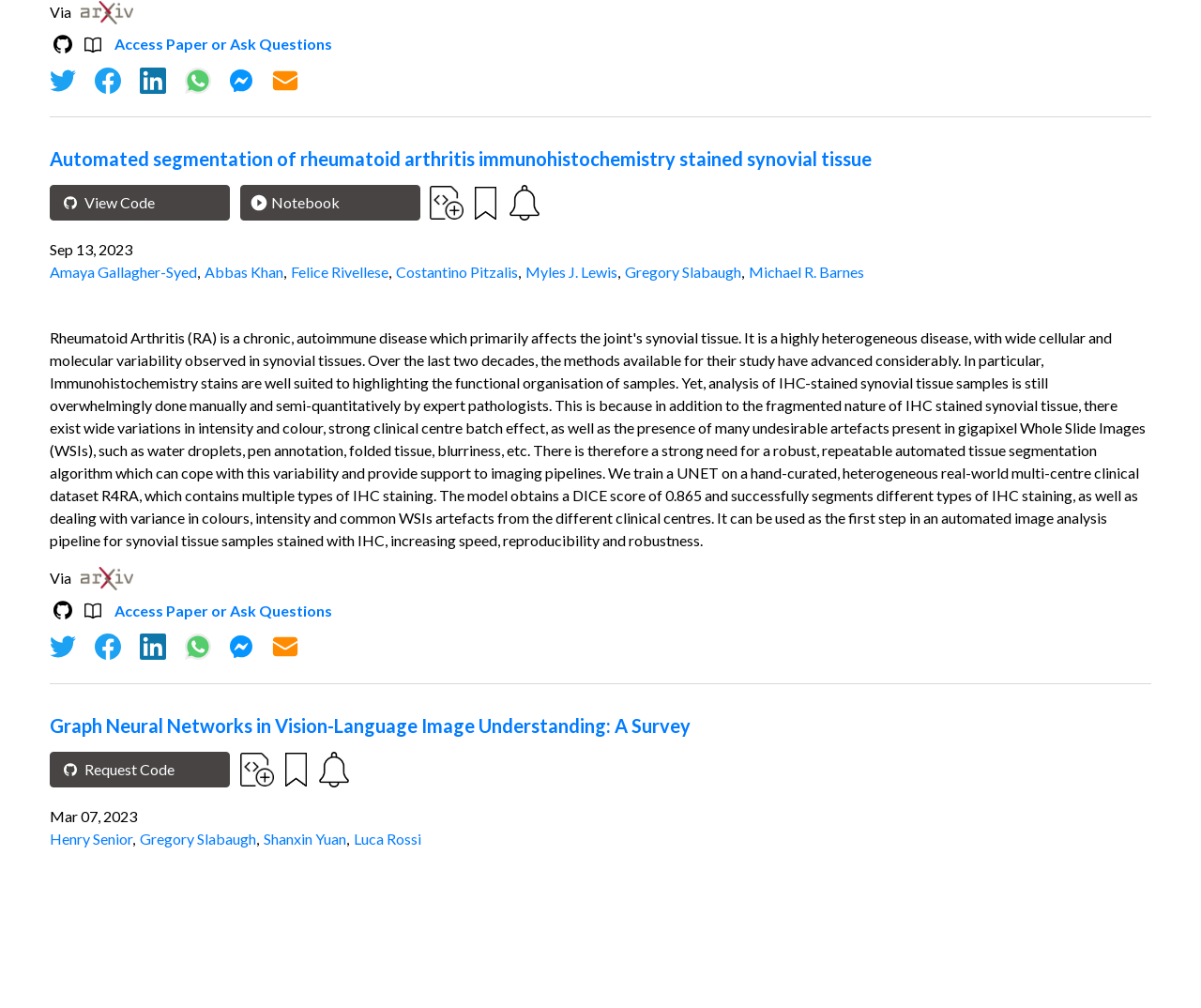Bounding box coordinates are specified in the format (top-left x, top-left y, bottom-right x, bottom-right y). All values are floating point numbers bounded between 0 and 1. Please provide the bounding box coordinate of the region this sentence describes: Myles J. Lewis

[0.438, 0.261, 0.514, 0.279]